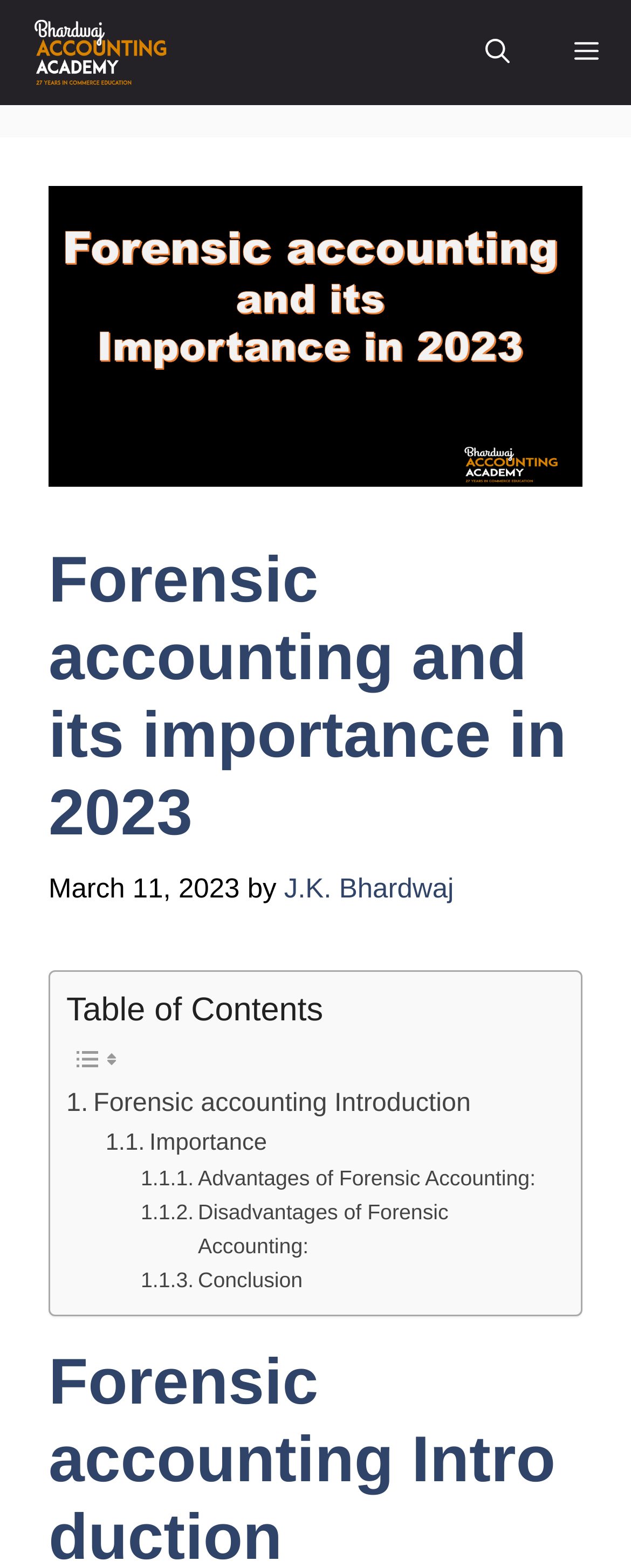Who is the author of the article?
Provide a short answer using one word or a brief phrase based on the image.

J.K. Bhardwaj